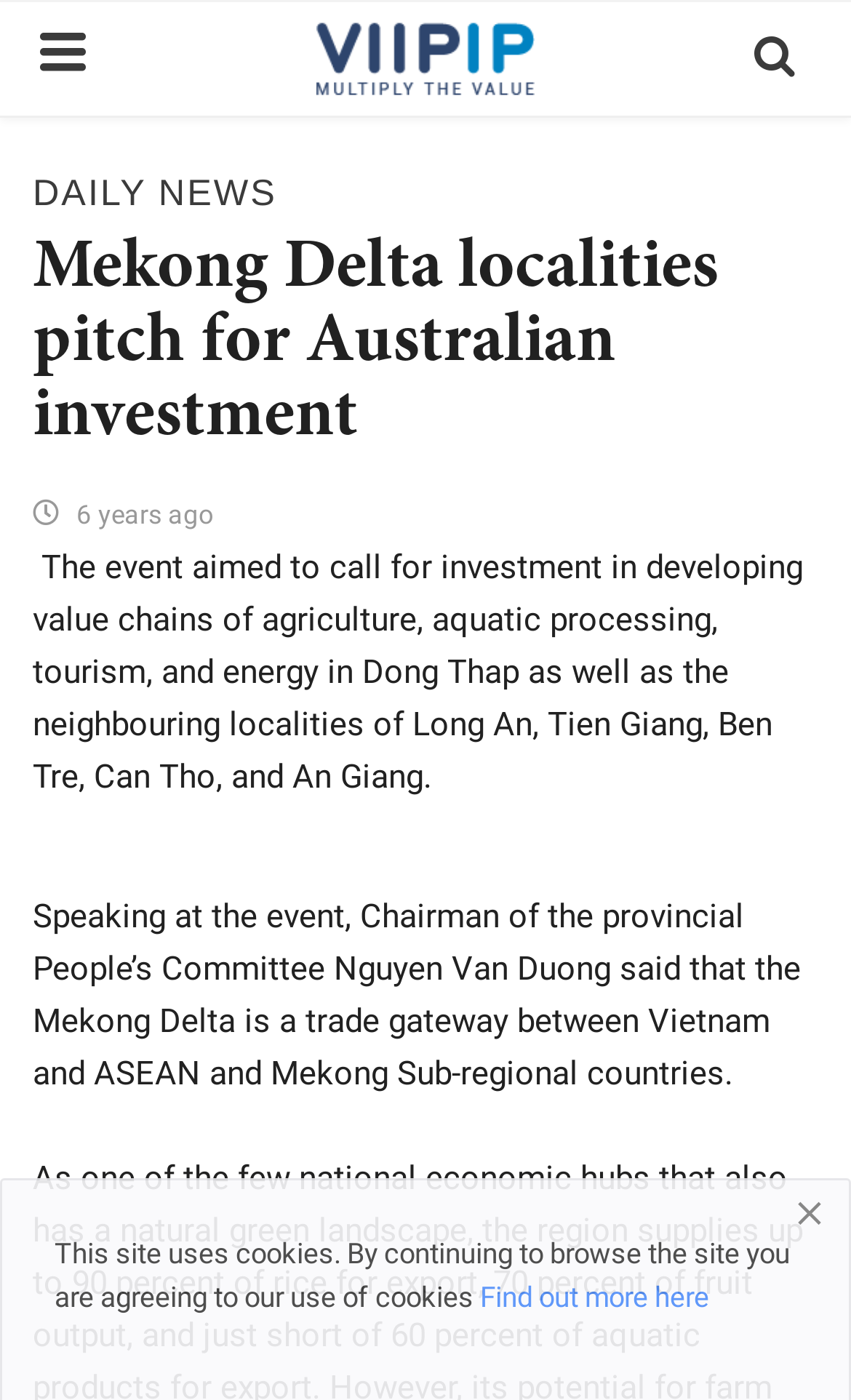What is the purpose of the event?
Give a detailed explanation using the information visible in the image.

The event aimed to call for investment in developing value chains of agriculture, aquatic processing, tourism, and energy in Dong Thap as well as the neighbouring localities, as stated in the webpage content.